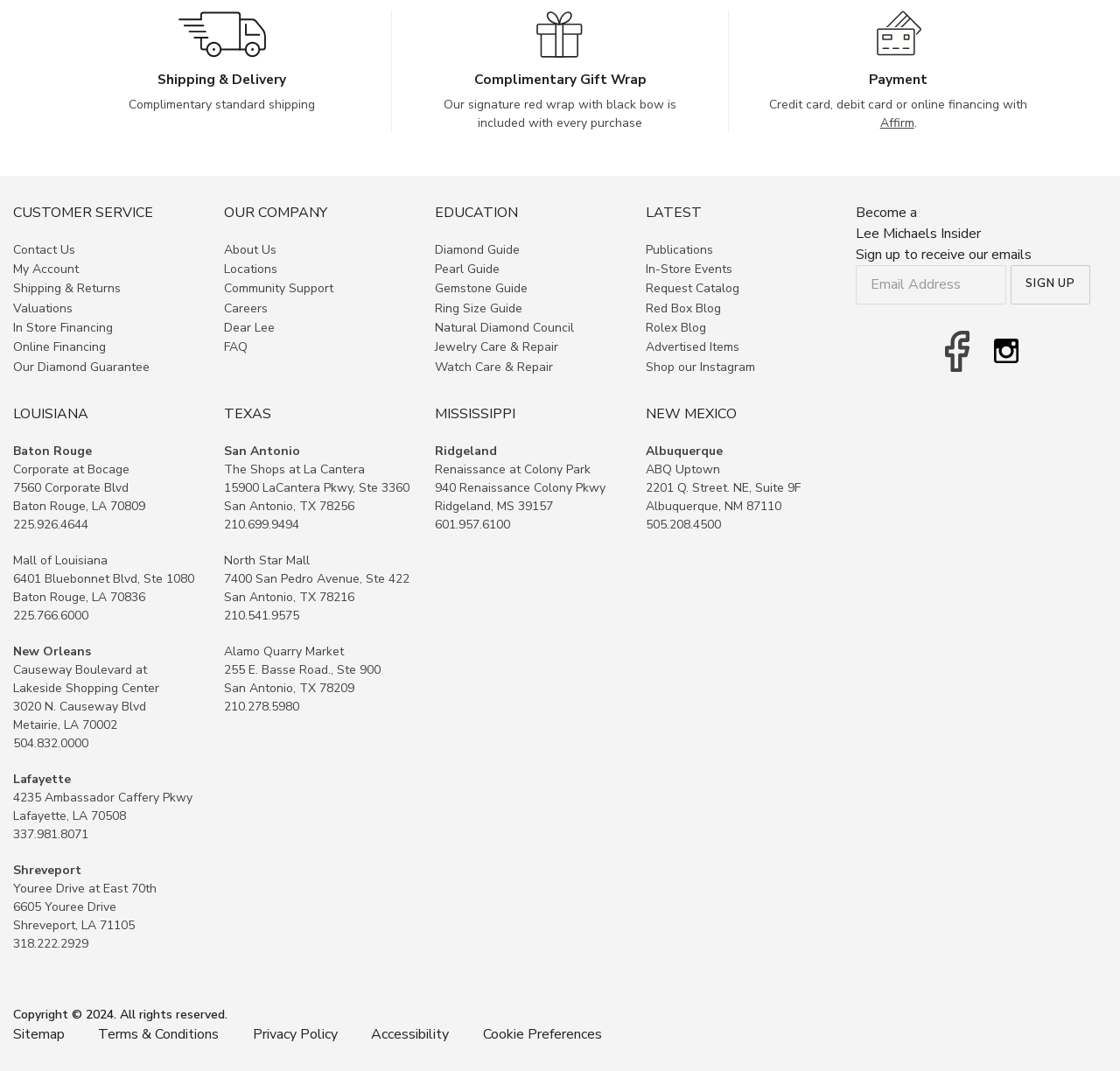Find the UI element described as: "Corporate at Bocage" and predict its bounding box coordinates. Ensure the coordinates are four float numbers between 0 and 1, [left, top, right, bottom].

[0.012, 0.431, 0.116, 0.446]